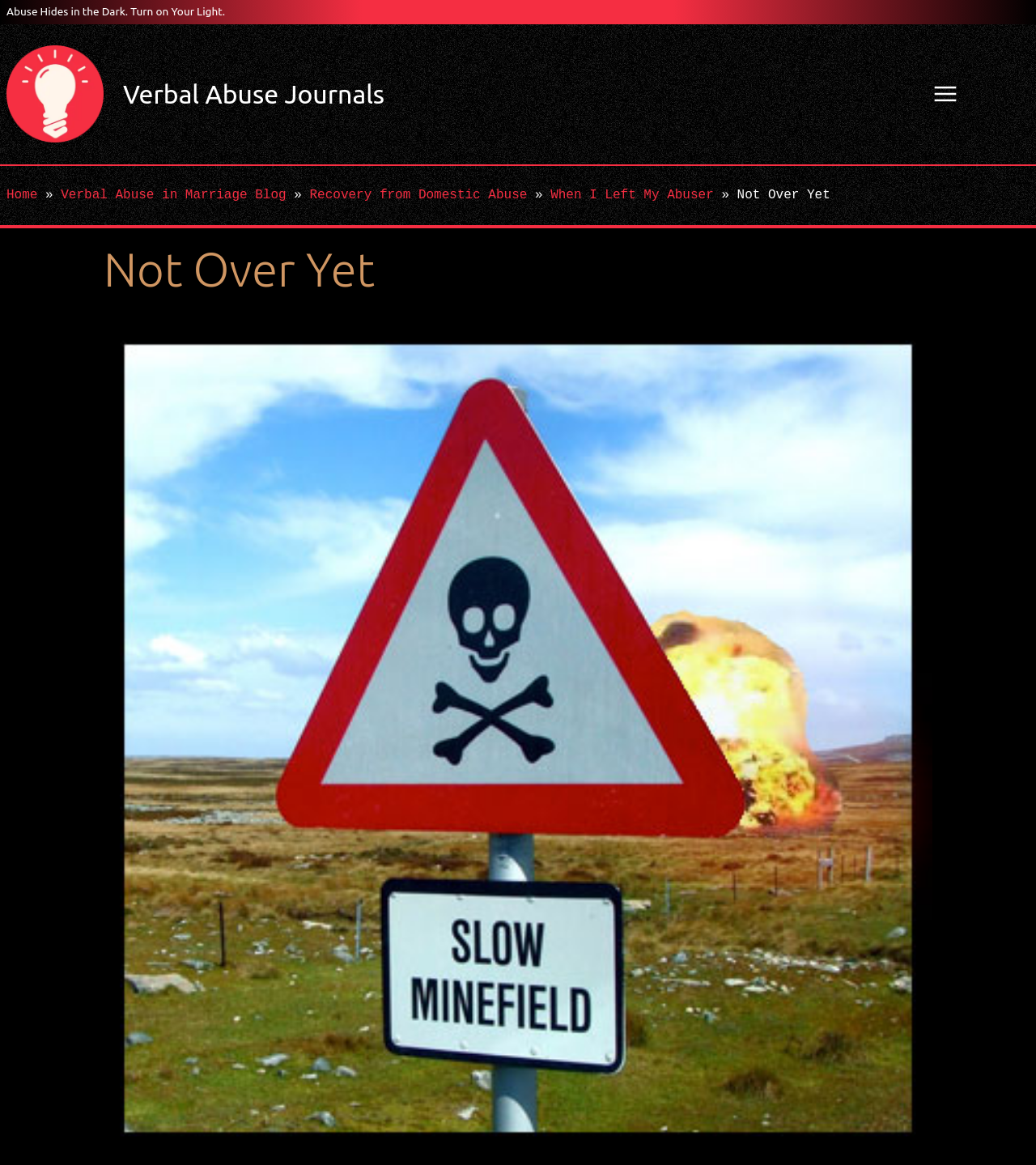Identify the bounding box for the described UI element: "alt="Verbal Abuse Journals"".

[0.006, 0.039, 0.1, 0.122]